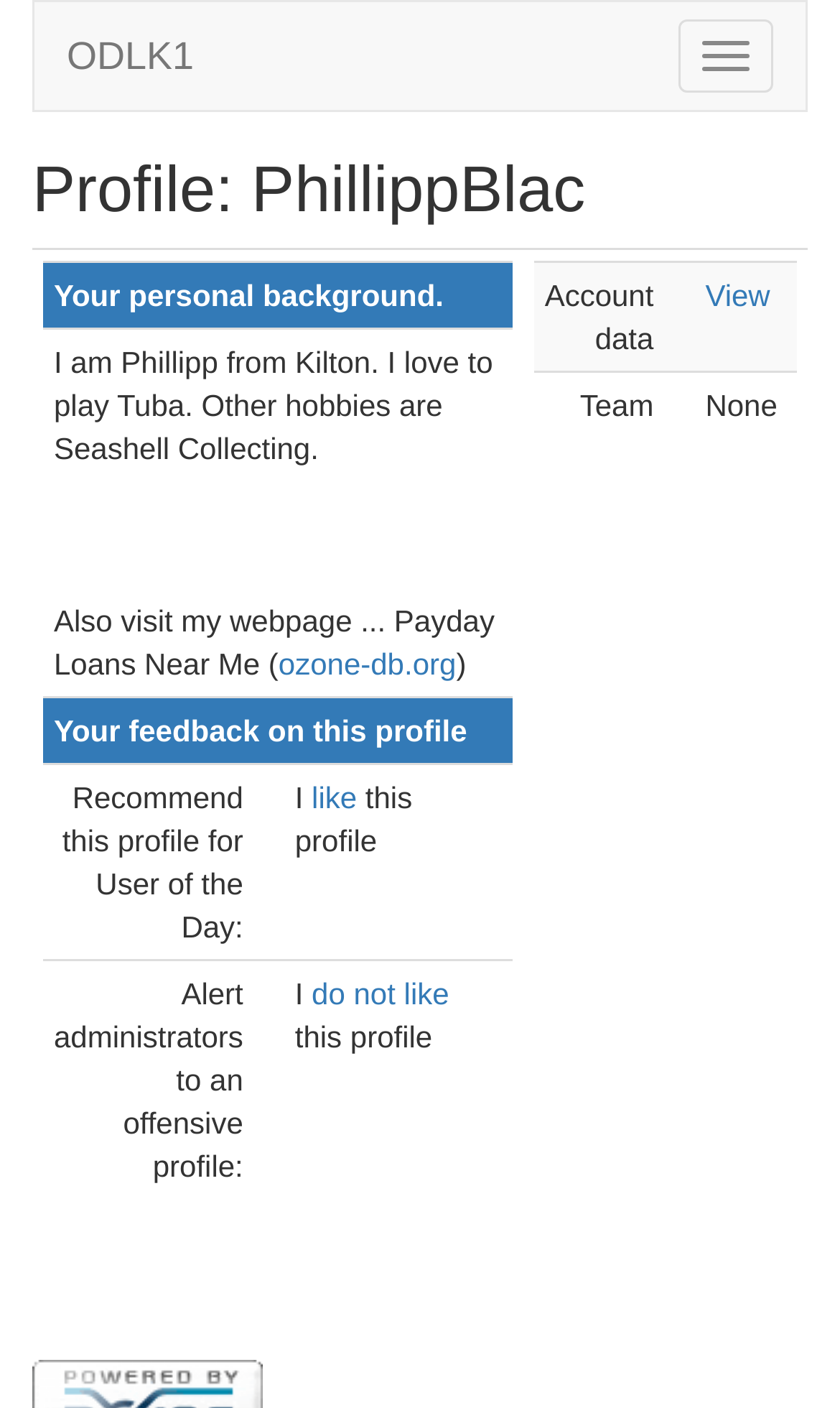Locate the bounding box of the user interface element based on this description: "View".

[0.84, 0.197, 0.917, 0.222]